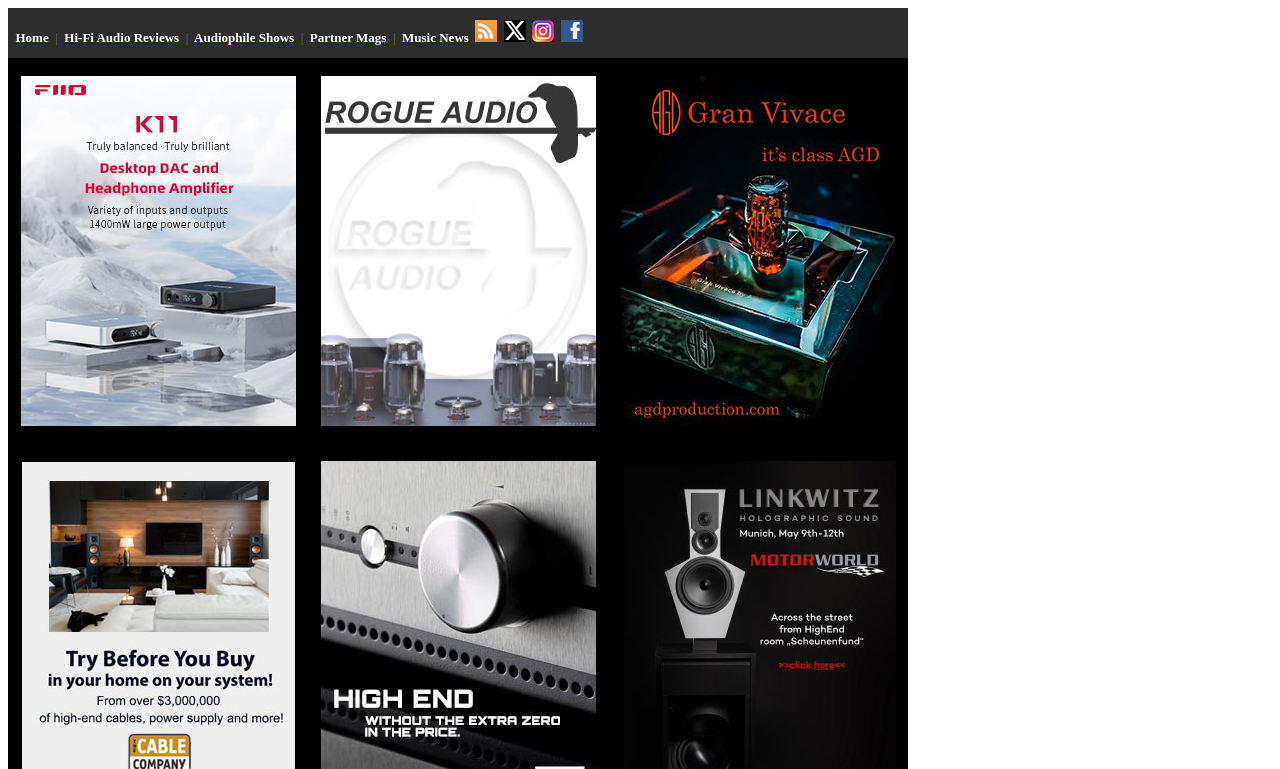How many images are there in the top navigation bar?
Relying on the image, give a concise answer in one word or a brief phrase.

3